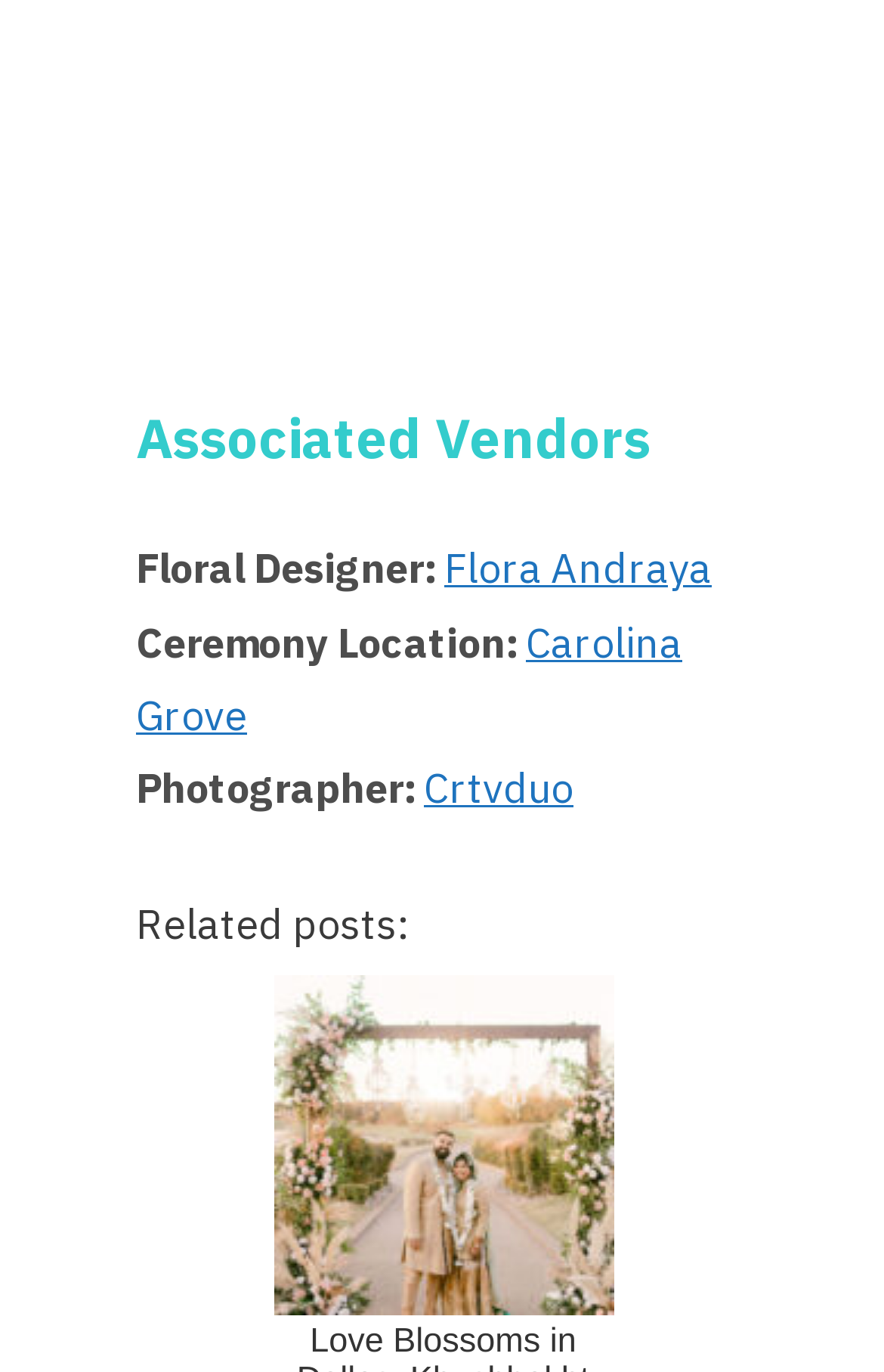Provide a single word or phrase to answer the given question: 
How many links are there under 'Associated Vendors'?

3